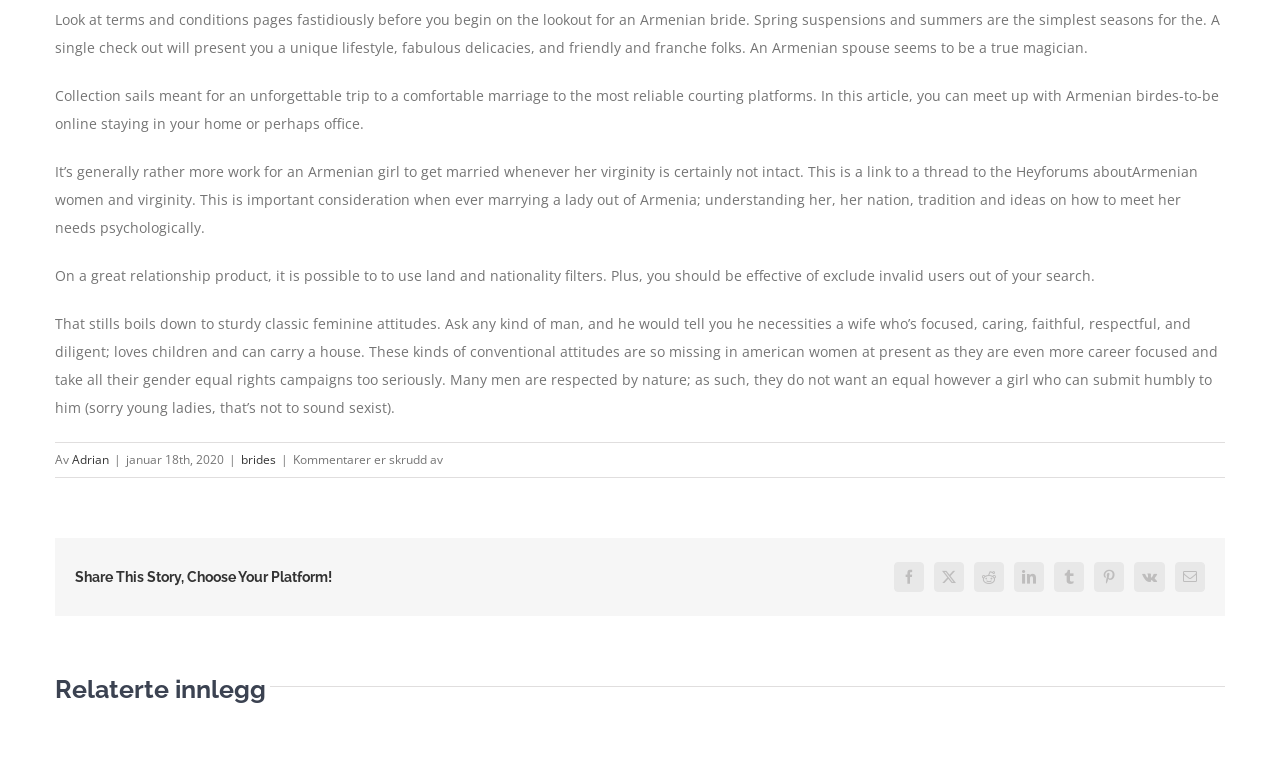Using the information in the image, could you please answer the following question in detail:
What social media platforms can you share this article on?

The webpage provides options to share the article on various social media platforms, including Facebook, Reddit, LinkedIn, Tumblr, Pinterest, Vk, and E-post, allowing users to easily share the content with others.